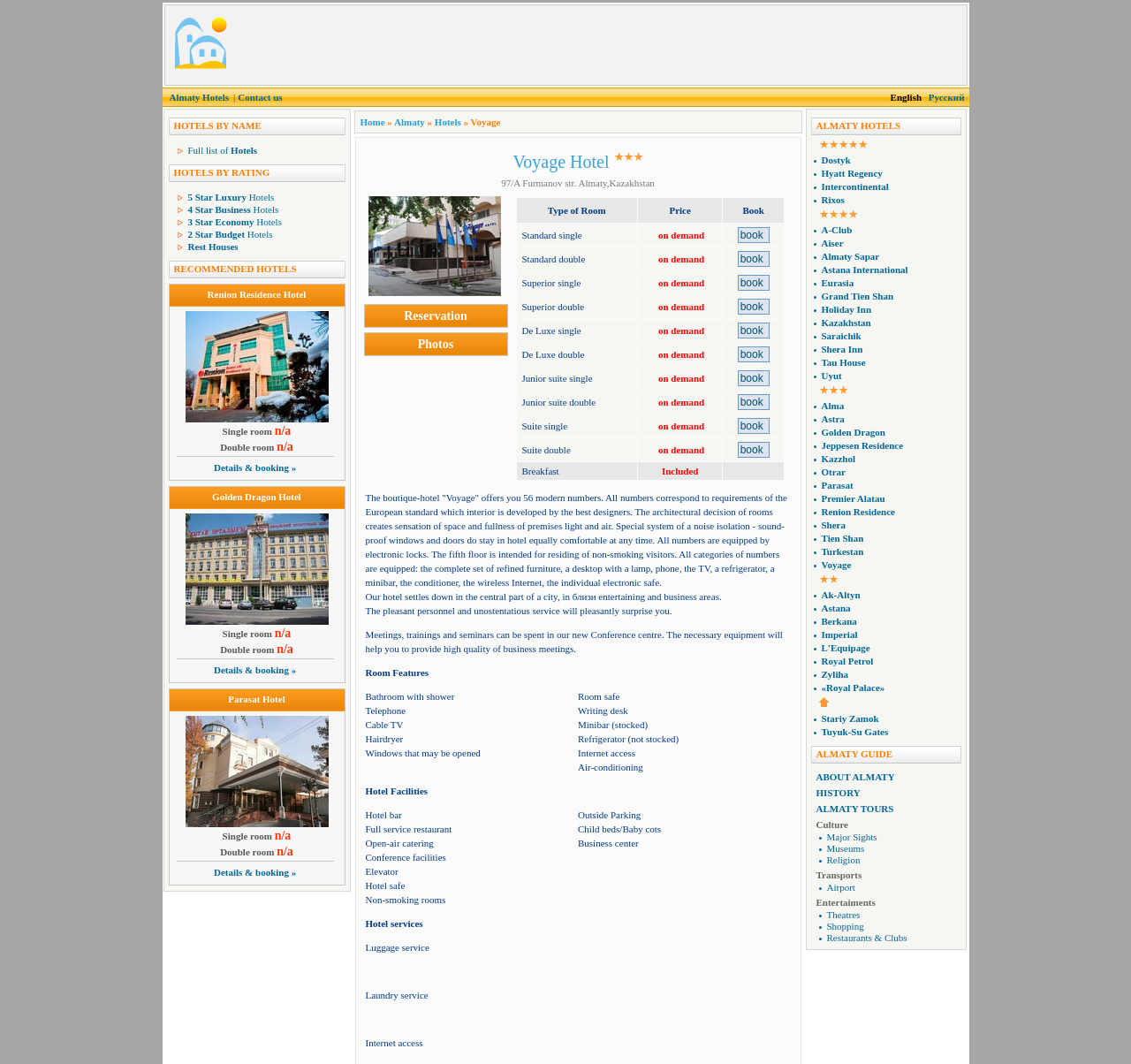What is the name of the hotel?
Refer to the image and provide a one-word or short phrase answer.

Voyage Hotel